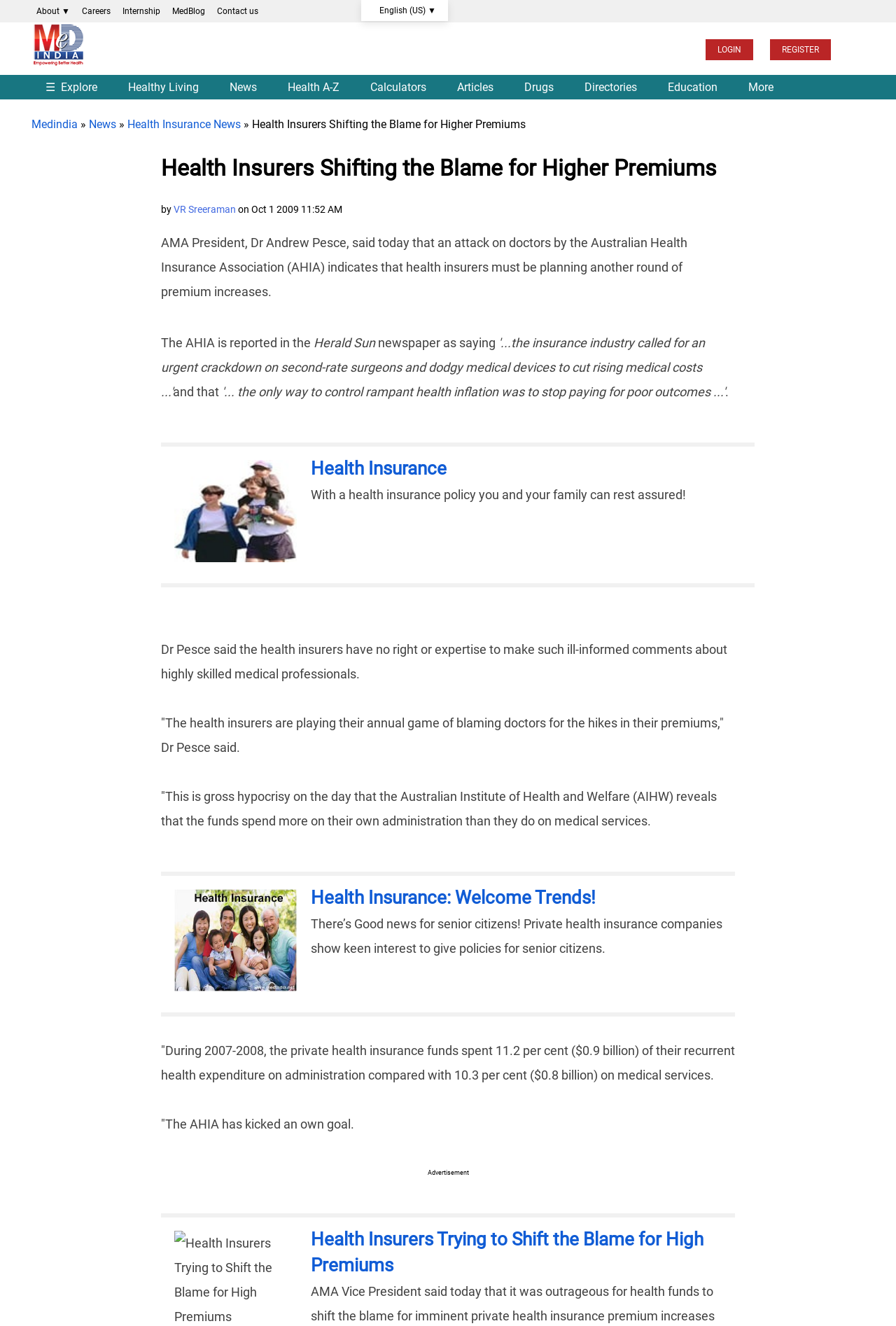Can you determine the bounding box coordinates of the area that needs to be clicked to fulfill the following instruction: "Go to MedBlog"?

[0.187, 0.001, 0.234, 0.016]